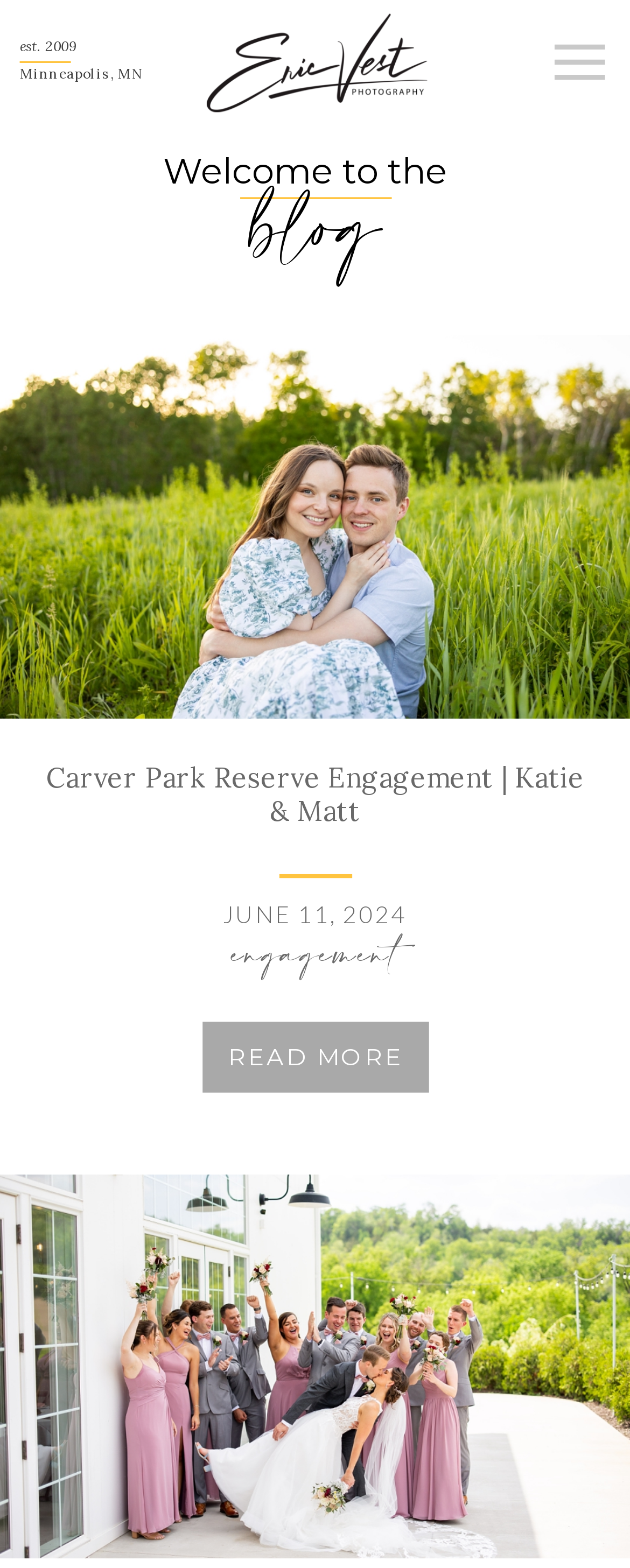Kindly respond to the following question with a single word or a brief phrase: 
How many engagement sessions are featured on the page?

2